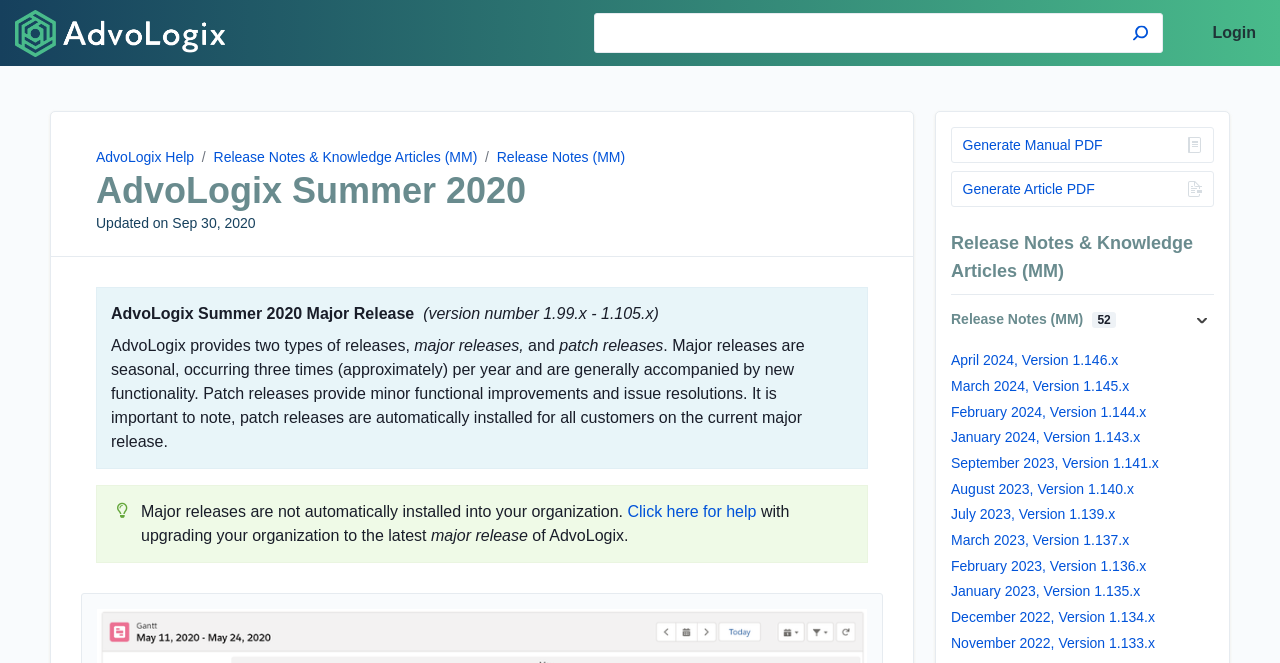Determine the bounding box coordinates of the region to click in order to accomplish the following instruction: "Login to the system". Provide the coordinates as four float numbers between 0 and 1, specifically [left, top, right, bottom].

[0.94, 0.034, 0.988, 0.065]